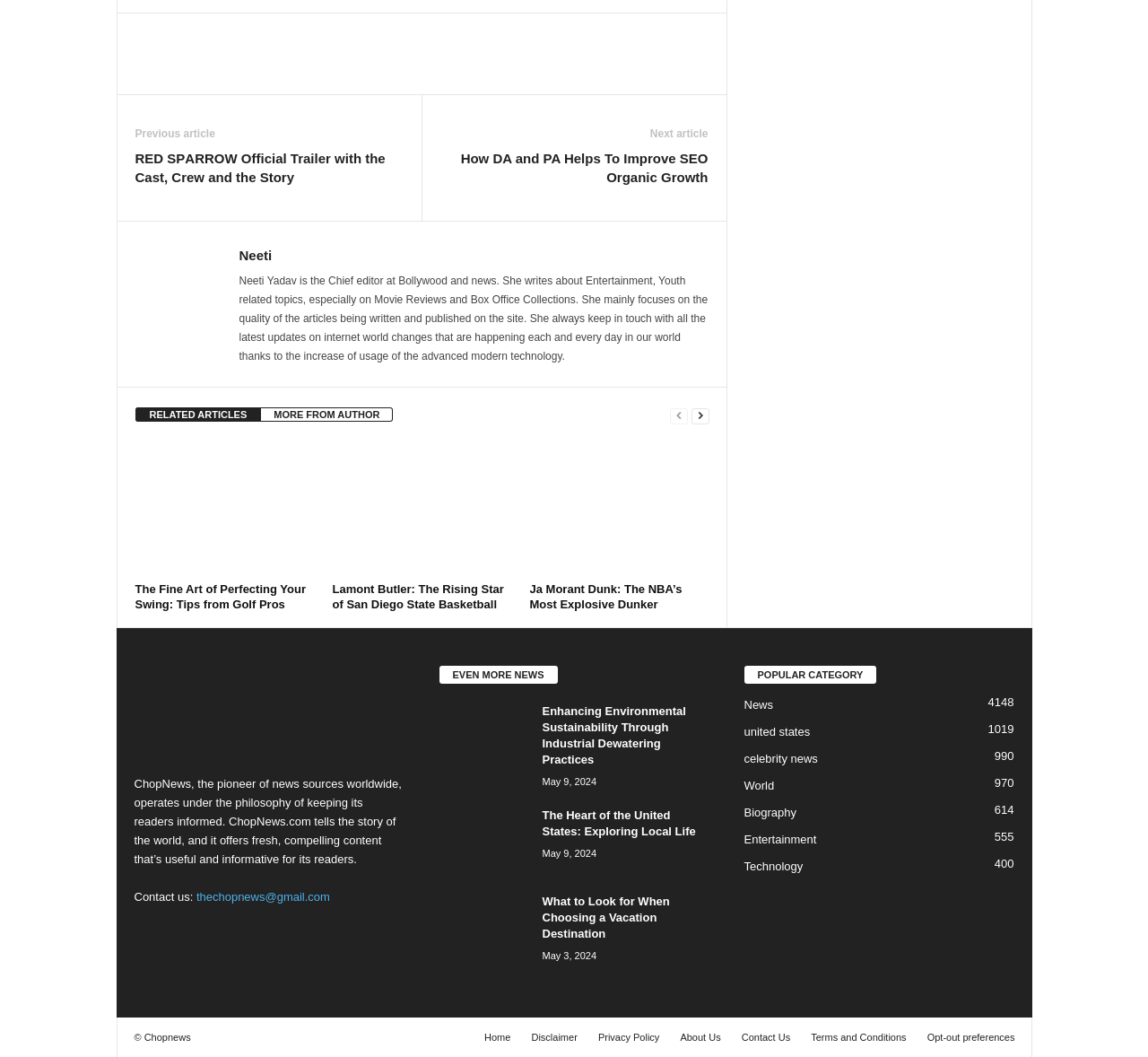Reply to the question with a single word or phrase:
How many images are there on the webpage?

9